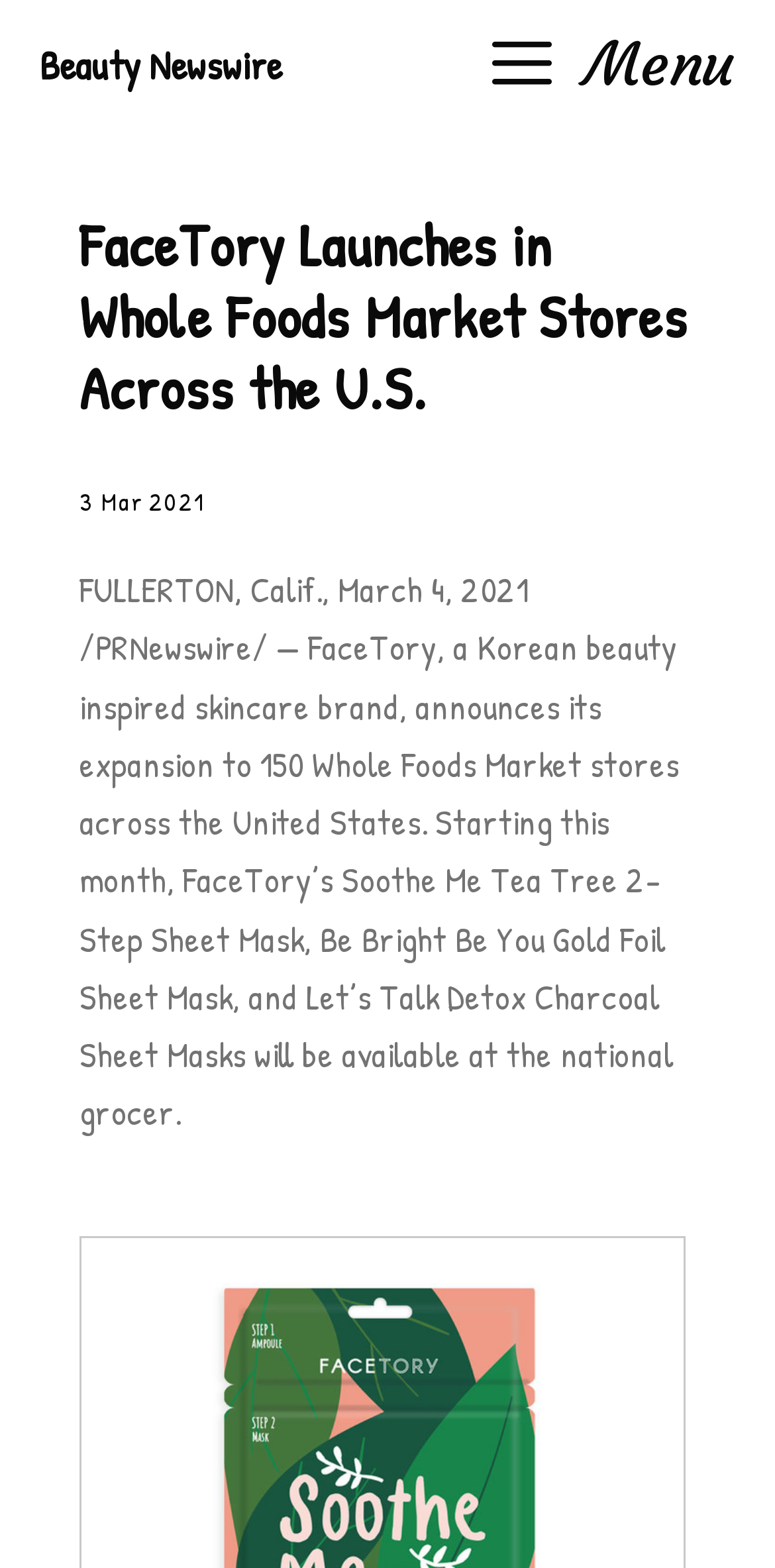Locate the bounding box of the UI element described in the following text: "Beauty Newswire".

[0.051, 0.0, 0.364, 0.082]